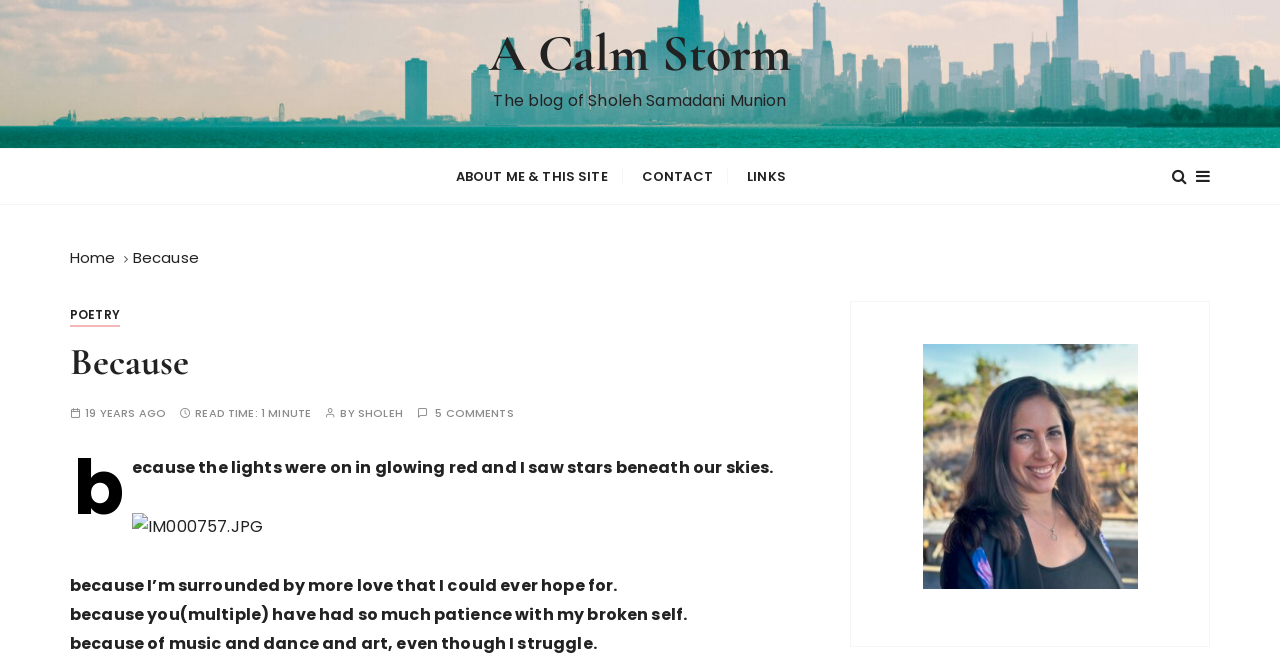Please identify the bounding box coordinates of the clickable region that I should interact with to perform the following instruction: "Click on the LINKS link". The coordinates should be expressed as four float numbers between 0 and 1, i.e., [left, top, right, bottom].

[0.572, 0.224, 0.626, 0.307]